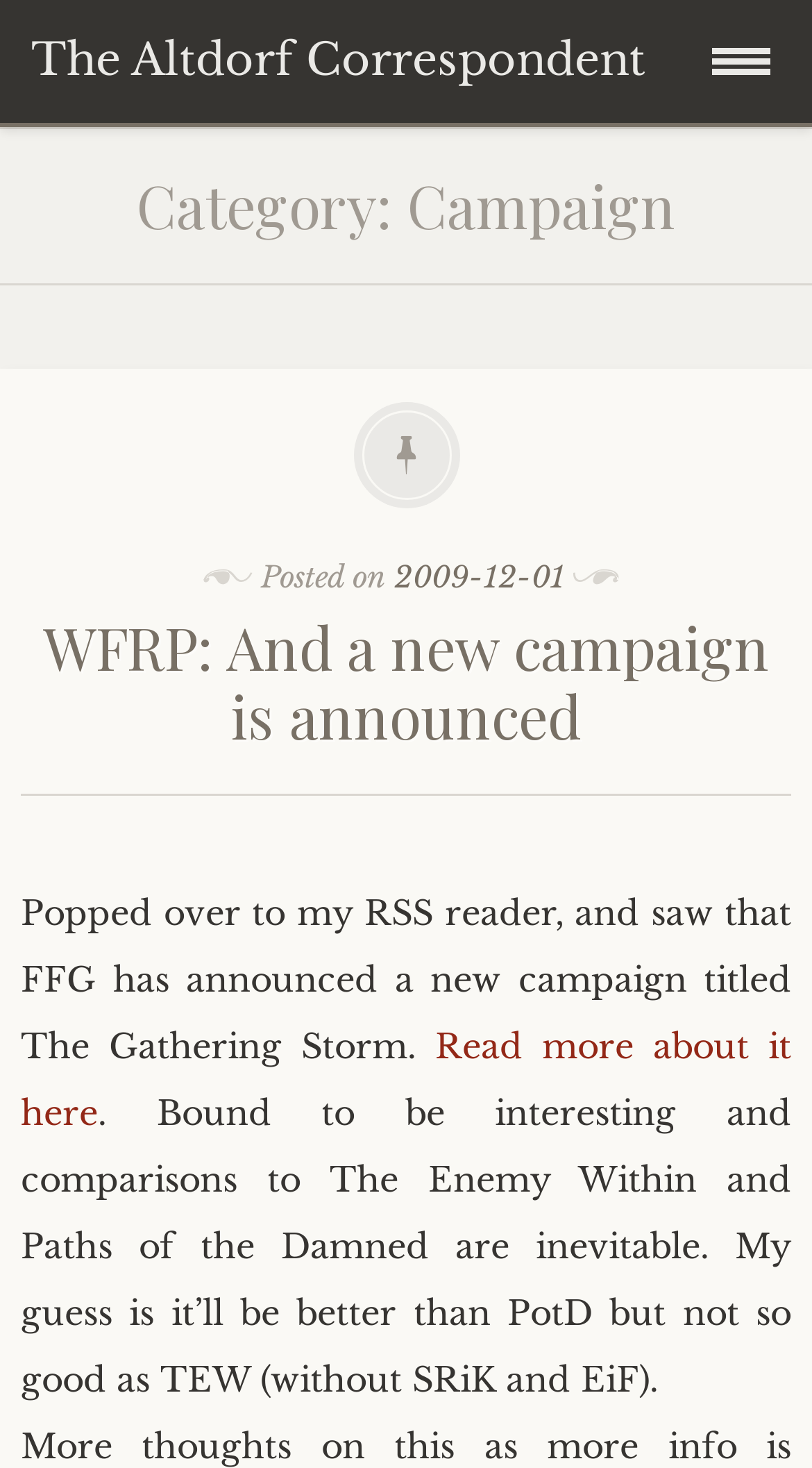Determine the bounding box coordinates of the section to be clicked to follow the instruction: "Download the map". The coordinates should be given as four float numbers between 0 and 1, formatted as [left, top, right, bottom].

[0.0, 0.089, 0.987, 0.167]